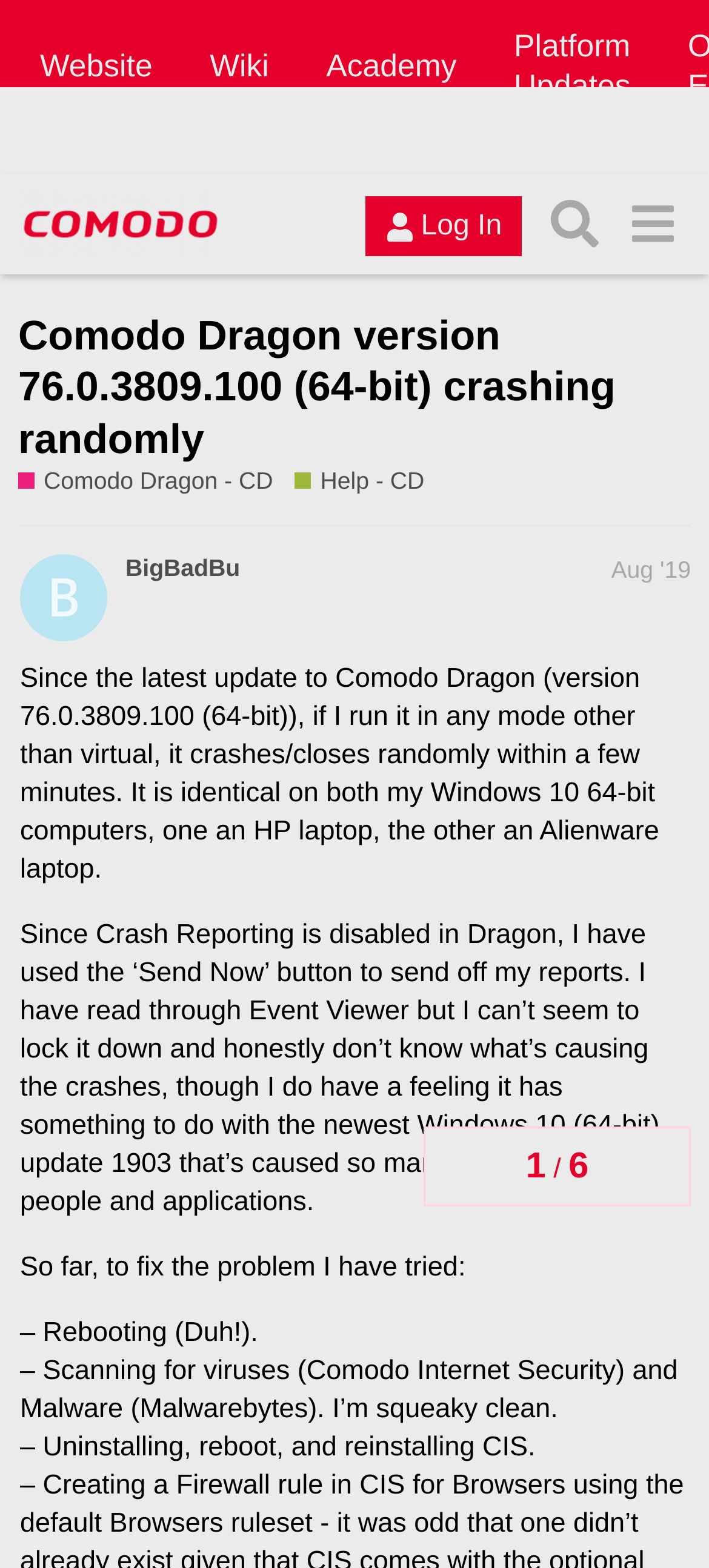Please identify the bounding box coordinates of the clickable area that will allow you to execute the instruction: "Read the topic 'Comodo Dragon version 76.0.3809.100 (64-bit) crashing randomly'".

[0.026, 0.198, 0.868, 0.295]